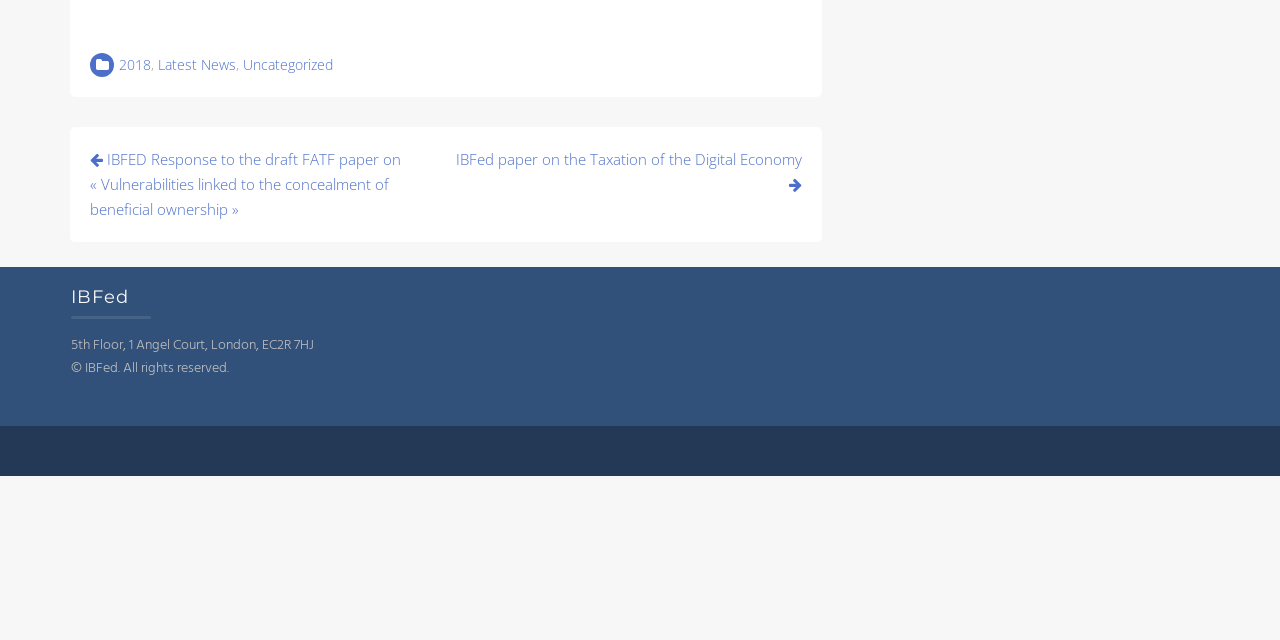Locate the bounding box of the UI element described by: "Latest News" in the given webpage screenshot.

[0.123, 0.086, 0.184, 0.115]